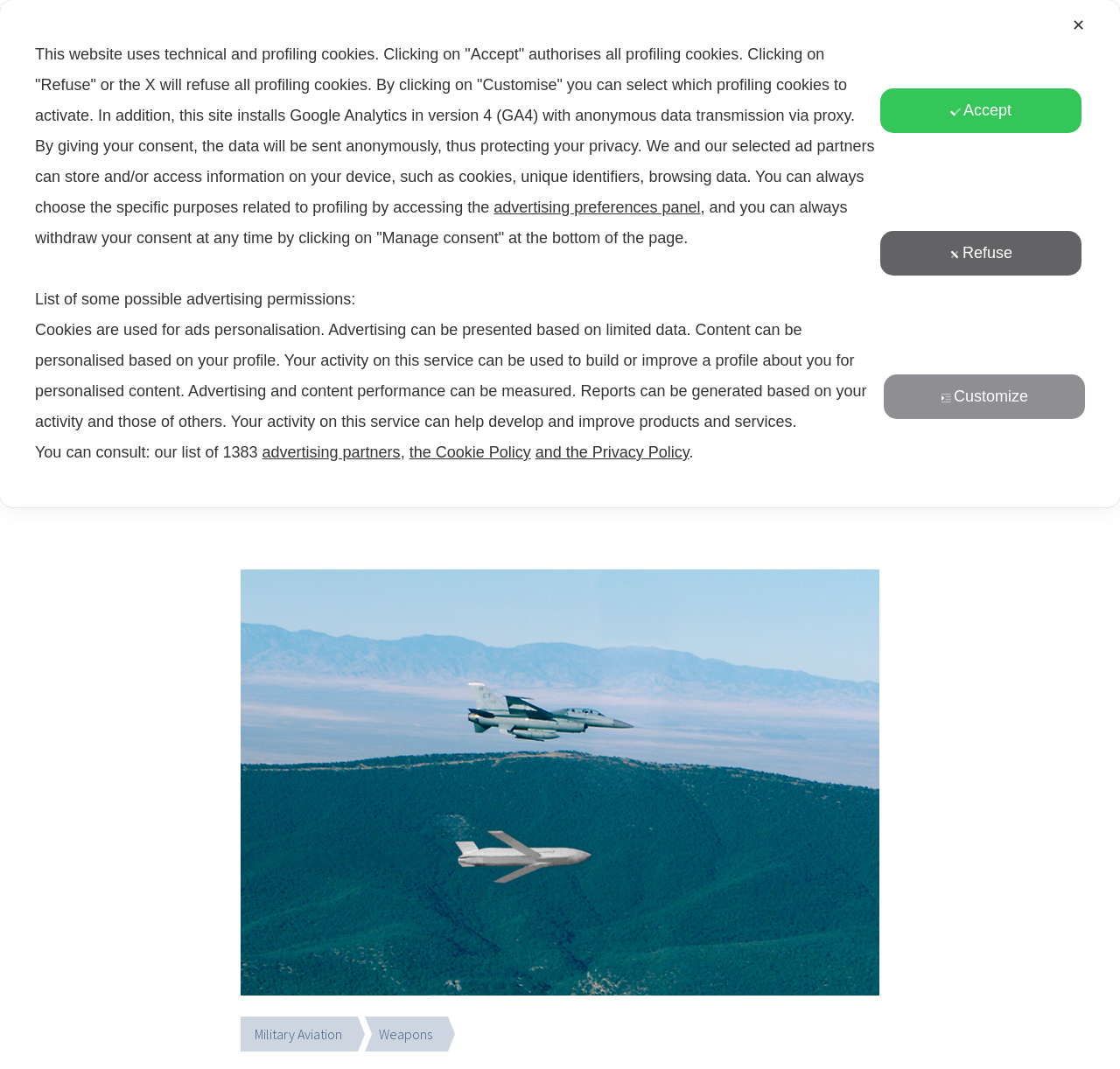Please identify the coordinates of the bounding box that should be clicked to fulfill this instruction: "View the image of F-16 with JASSM".

[0.215, 0.533, 0.785, 0.931]